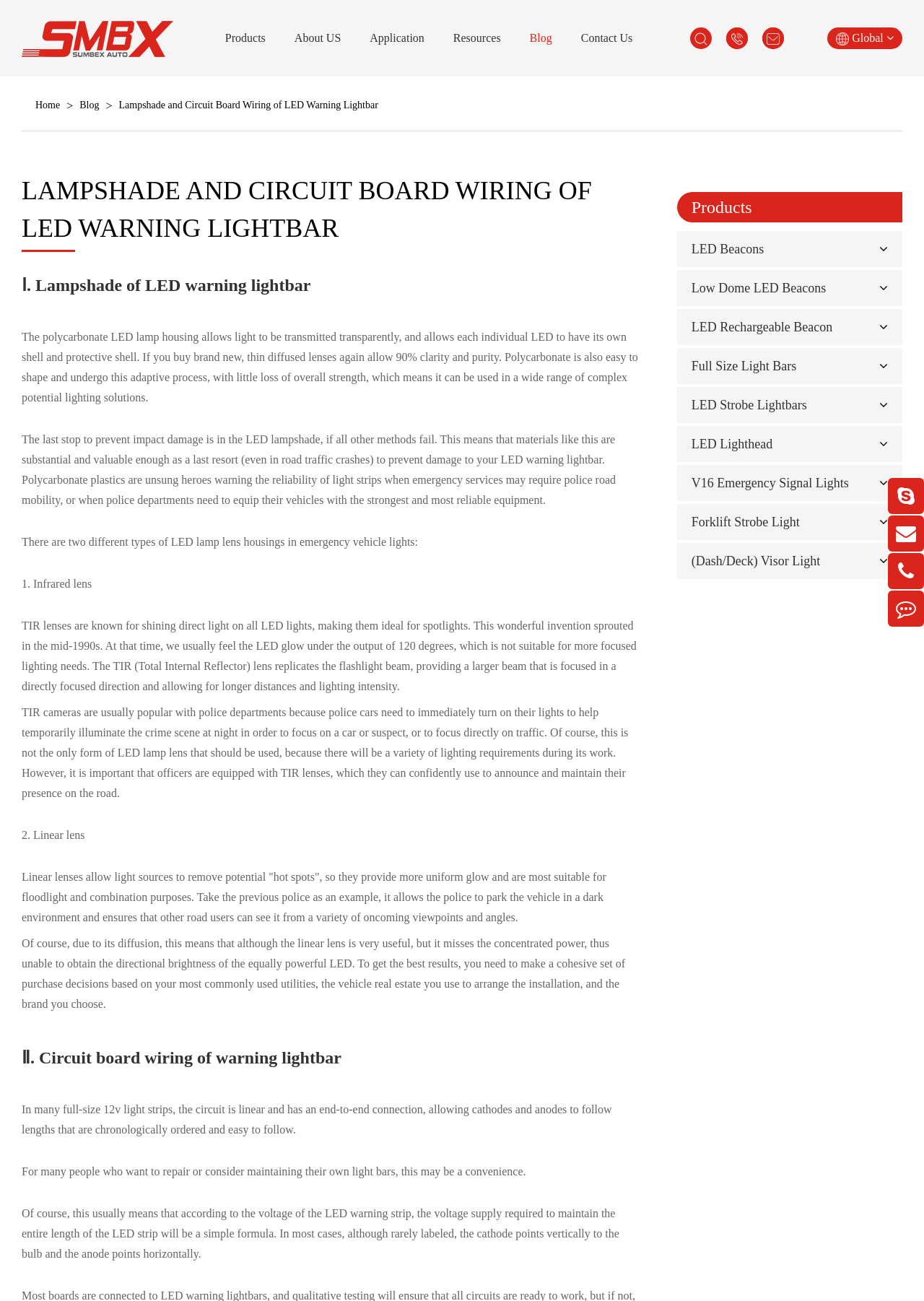Reply to the question with a single word or phrase:
What is the circuit board wiring type in many full-size 12v light strips?

Linear